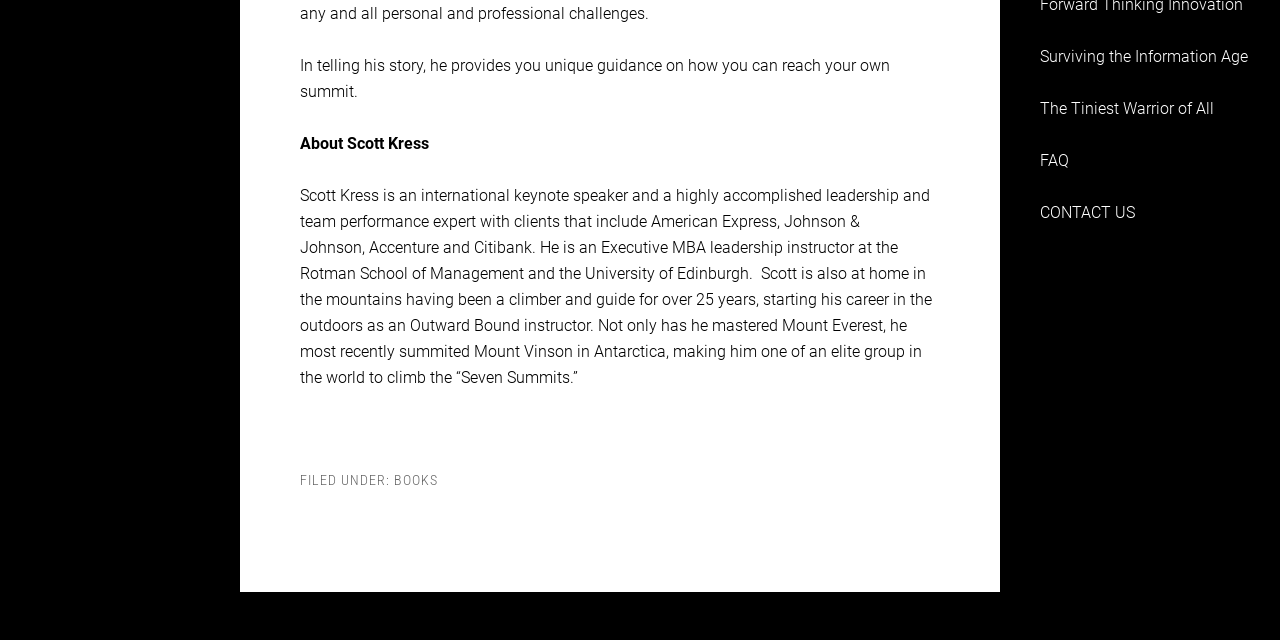Given the element description CONTACT US, predict the bounding box coordinates for the UI element in the webpage screenshot. The format should be (top-left x, top-left y, bottom-right x, bottom-right y), and the values should be between 0 and 1.

[0.812, 0.317, 0.887, 0.347]